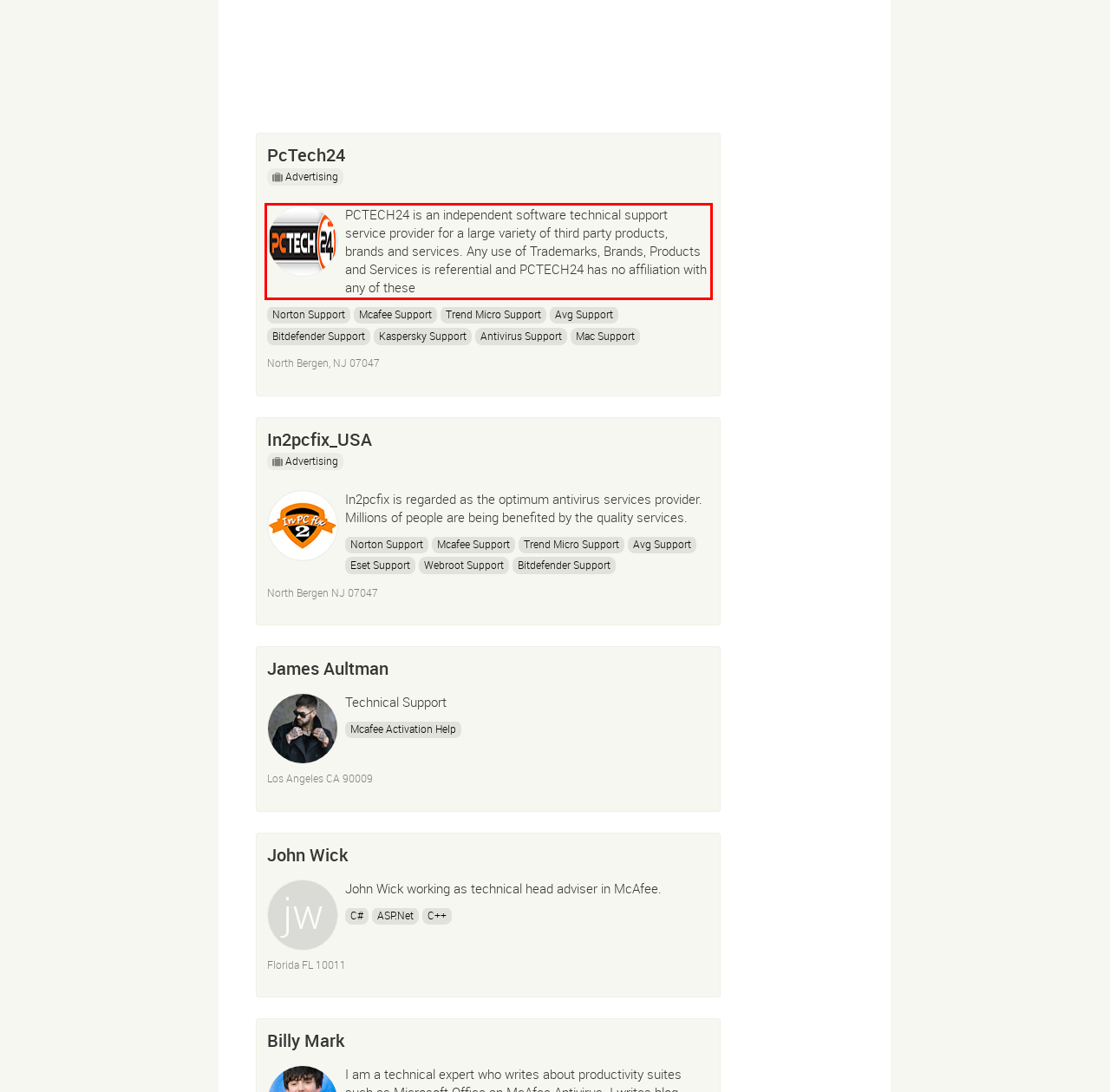Examine the screenshot of the webpage, locate the red bounding box, and perform OCR to extract the text contained within it.

PCTECH24 is an independent software technical support service provider for a large variety of third party products, brands and services. Any use of Trademarks, Brands, Products and Services is referential and PCTECH24 has no affiliation with any of these